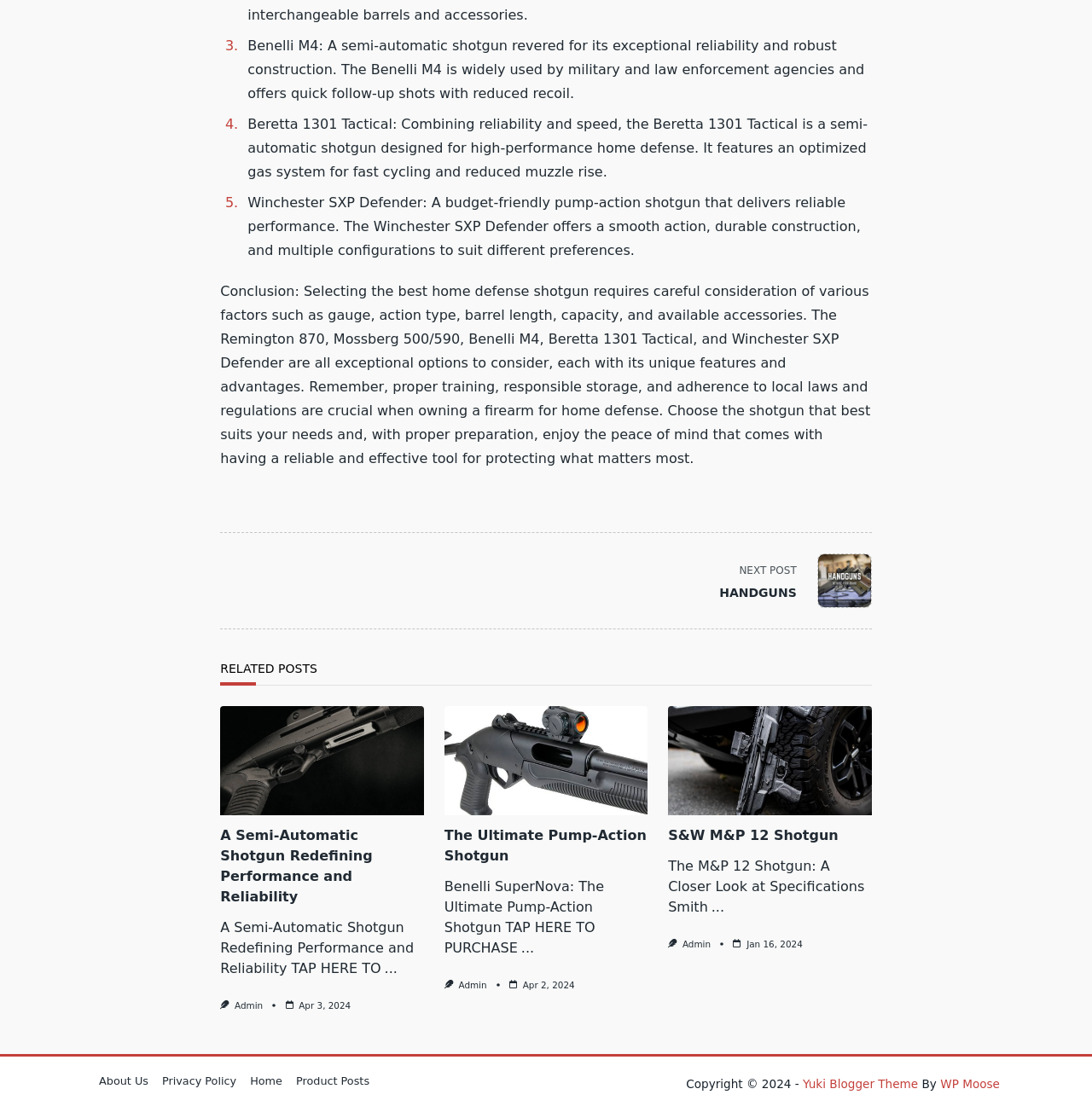Find the bounding box coordinates of the clickable element required to execute the following instruction: "View the 'Nova pump shotgun' article". Provide the coordinates as four float numbers between 0 and 1, i.e., [left, top, right, bottom].

[0.407, 0.635, 0.593, 0.733]